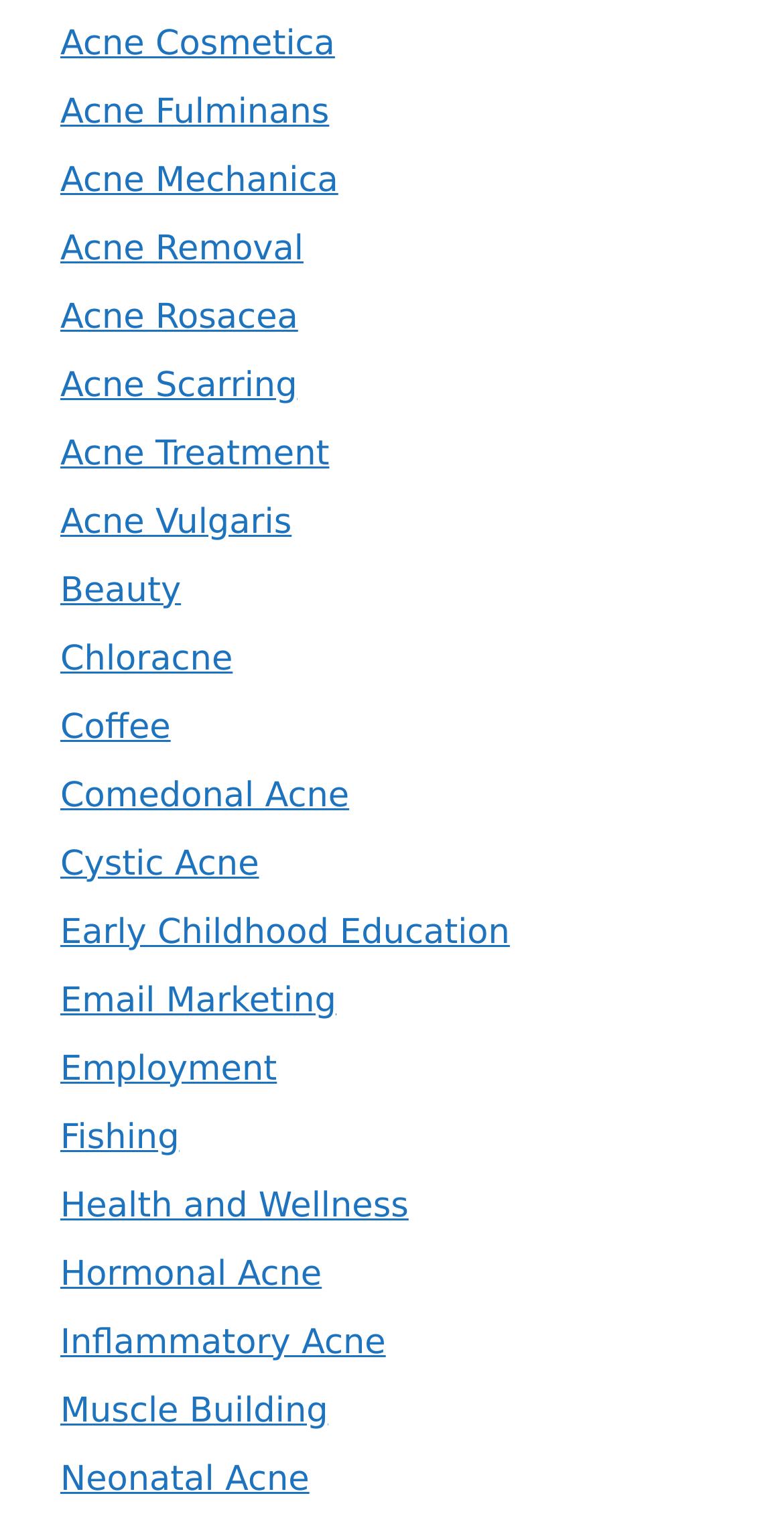Find the bounding box coordinates of the UI element according to this description: "Beauty".

[0.077, 0.377, 0.231, 0.404]